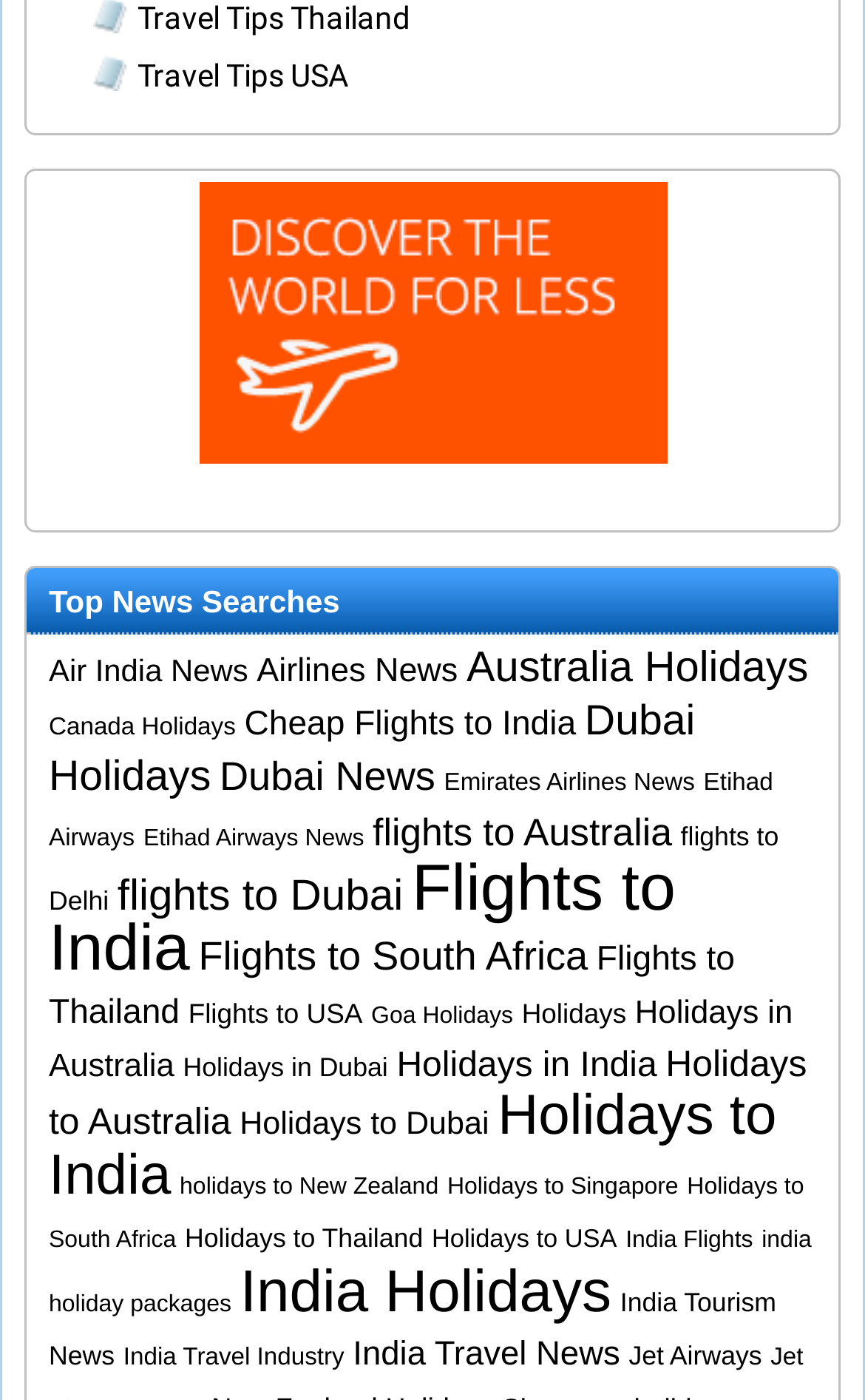Provide a brief response using a word or short phrase to this question:
What is the main topic of this webpage?

Travel